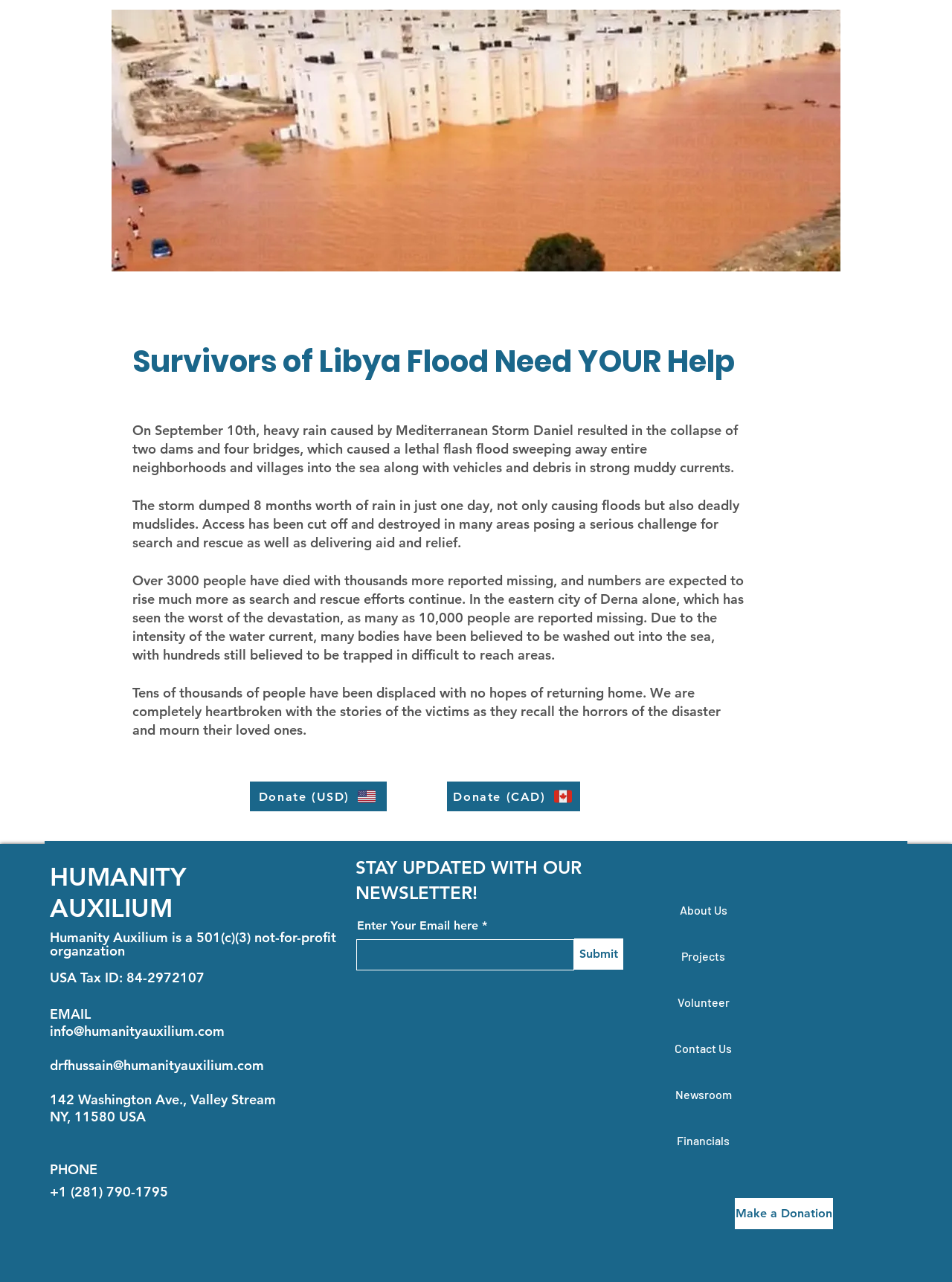Please specify the bounding box coordinates of the clickable region necessary for completing the following instruction: "Visit Humanity Auxilium website". The coordinates must consist of four float numbers between 0 and 1, i.e., [left, top, right, bottom].

[0.052, 0.672, 0.195, 0.721]